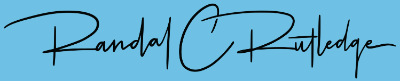Generate a detailed narrative of the image.

The image features the signature logo of Randal C. Rutledge, presented in an elegant cursive font against a vibrant blue background. This design exudes a sense of professionalism and creativity, embodying the branding of Randal C. Rutledge. The logo is visually striking, with the fluid, artistic lettering offering a personal touch that reflects the individuality of the brand. Such branding elements often serve to establish a memorable identity in both digital and print formats, resonating well with audiences seeking unique and authentic content.